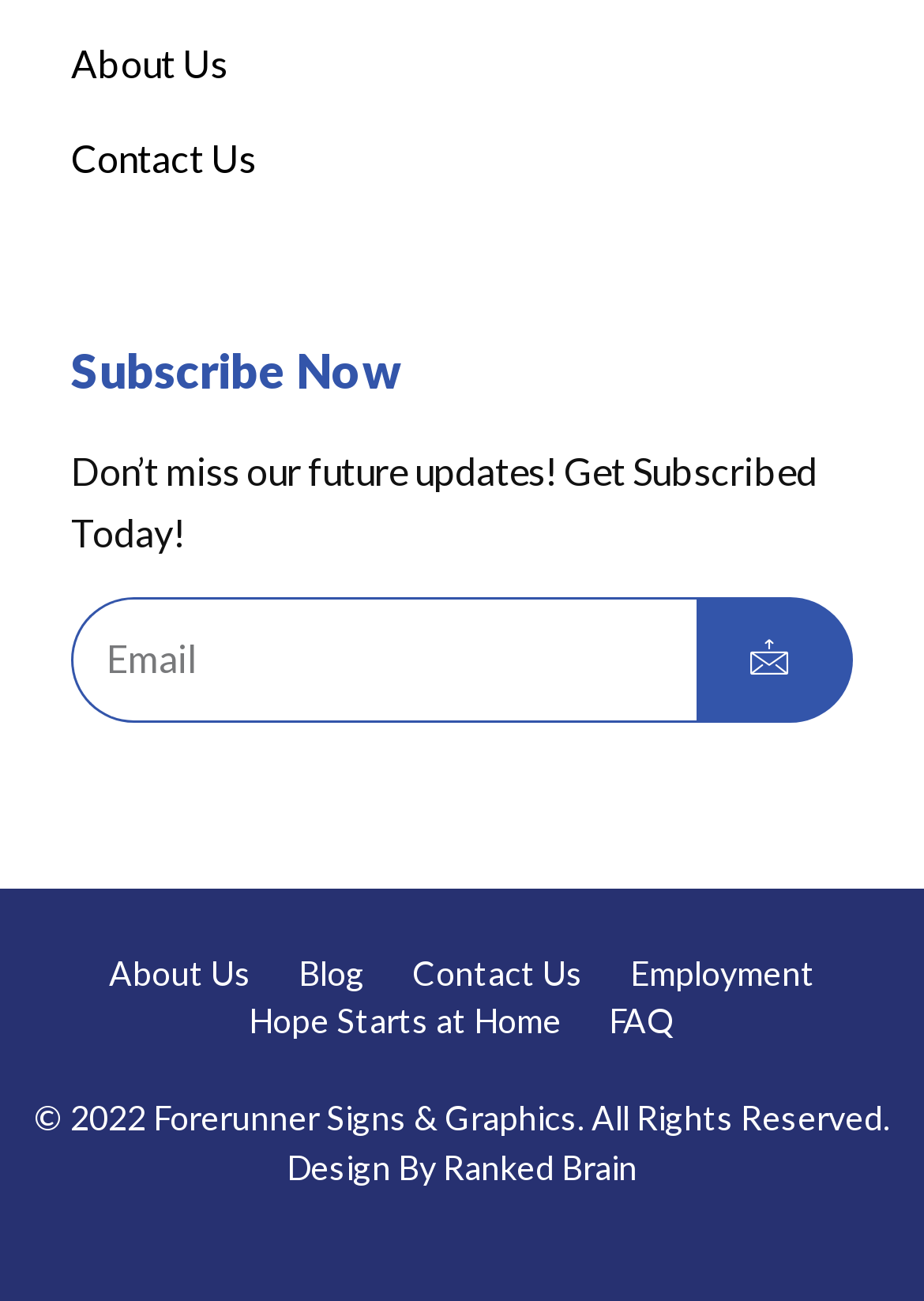Kindly provide the bounding box coordinates of the section you need to click on to fulfill the given instruction: "Click About Us".

[0.077, 0.012, 0.923, 0.085]